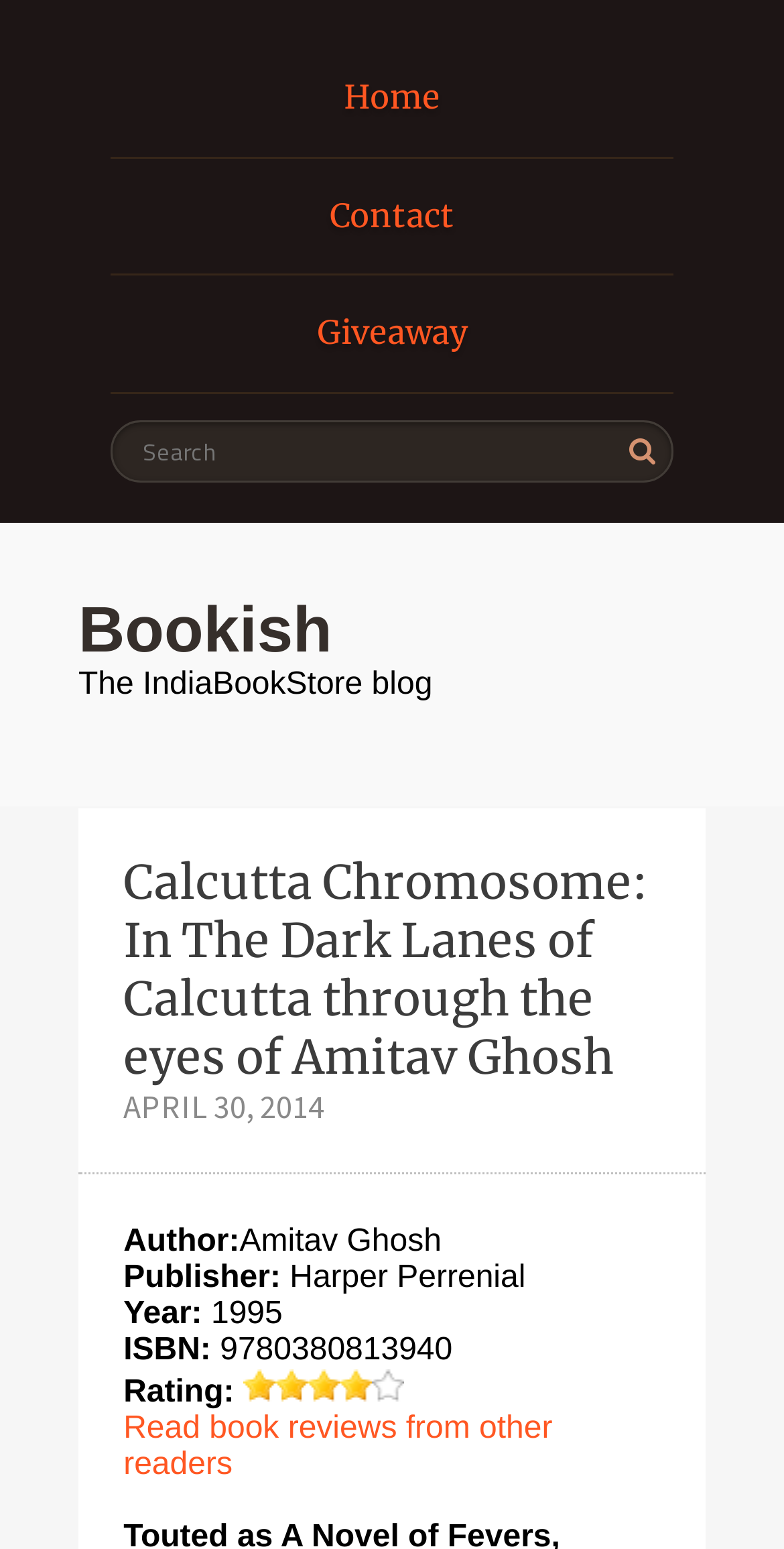Examine the screenshot and answer the question in as much detail as possible: What is the name of the book being reviewed?

The name of the book being reviewed can be found in the heading 'Calcutta Chromosome: In The Dark Lanes of Calcutta through the eyes of Amitav Ghosh' which is located in the main content area of the webpage.